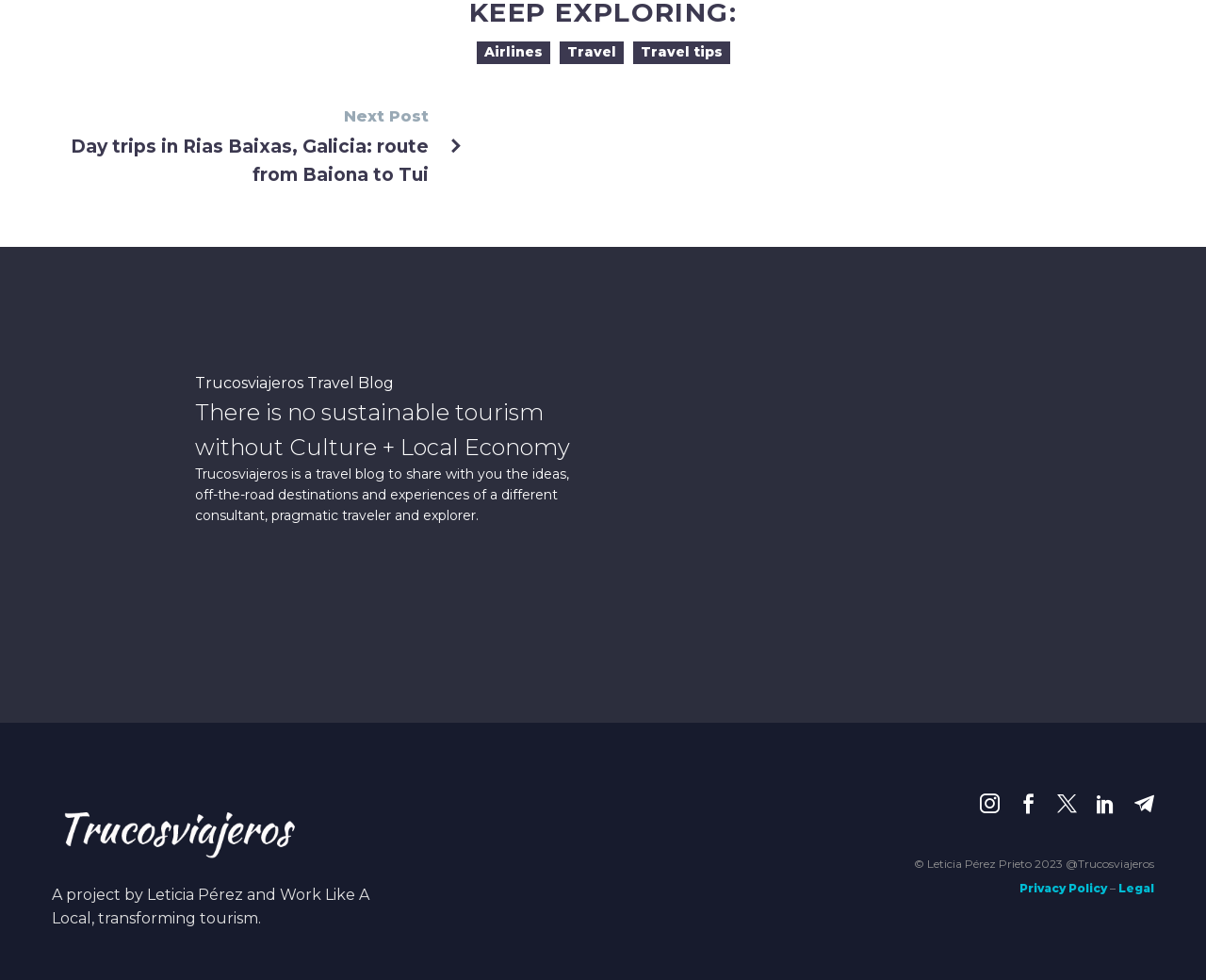Pinpoint the bounding box coordinates of the clickable element needed to complete the instruction: "Read about the author". The coordinates should be provided as four float numbers between 0 and 1: [left, top, right, bottom].

[0.595, 0.428, 0.676, 0.47]